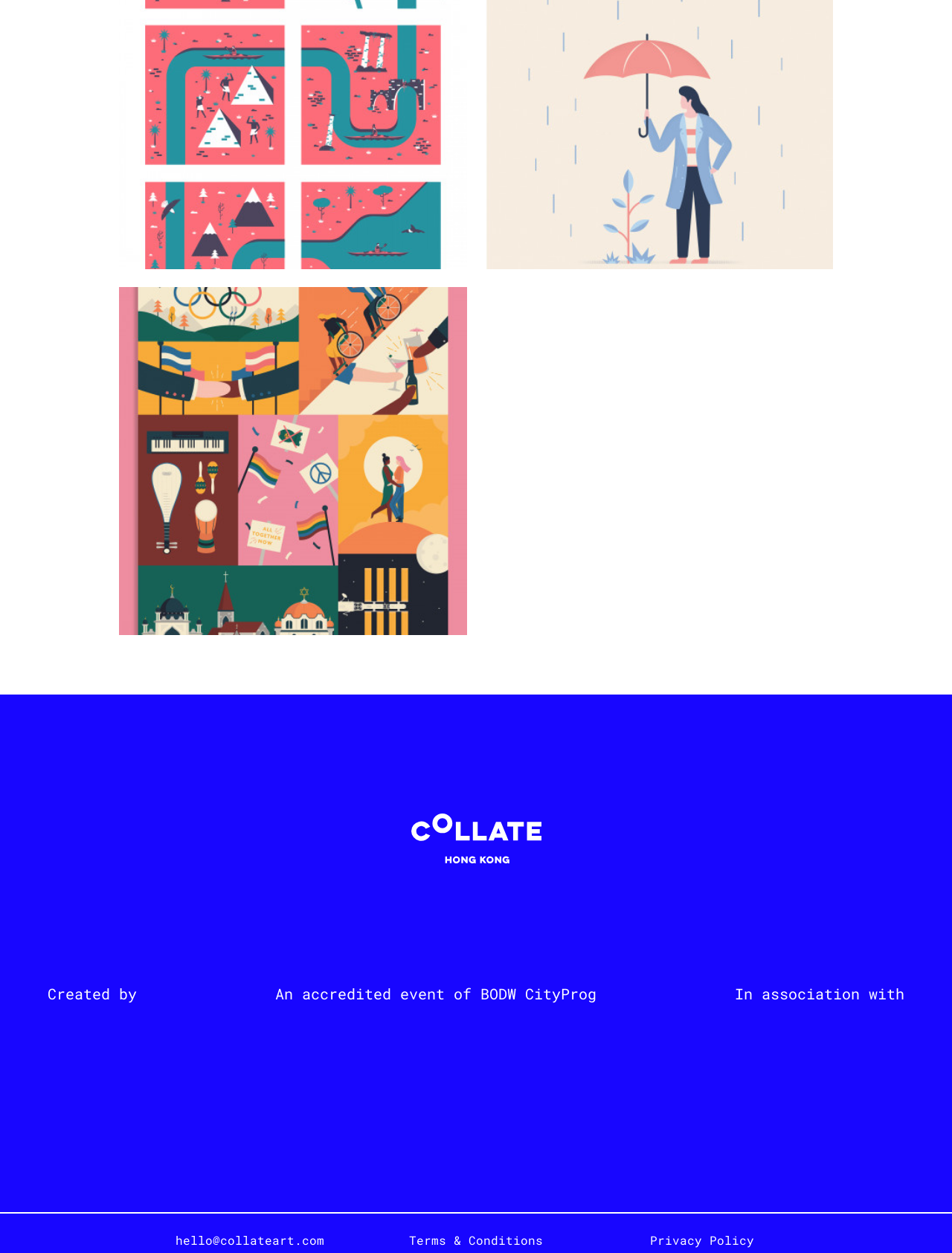How many links are present in the footer section?
Look at the webpage screenshot and answer the question with a detailed explanation.

I determined the footer section by looking at the y-coordinates of the elements, which are close to 1. In this section, I found three link elements with the texts 'hello@collateart.com', 'Terms & Conditions', and 'Privacy Policy'.